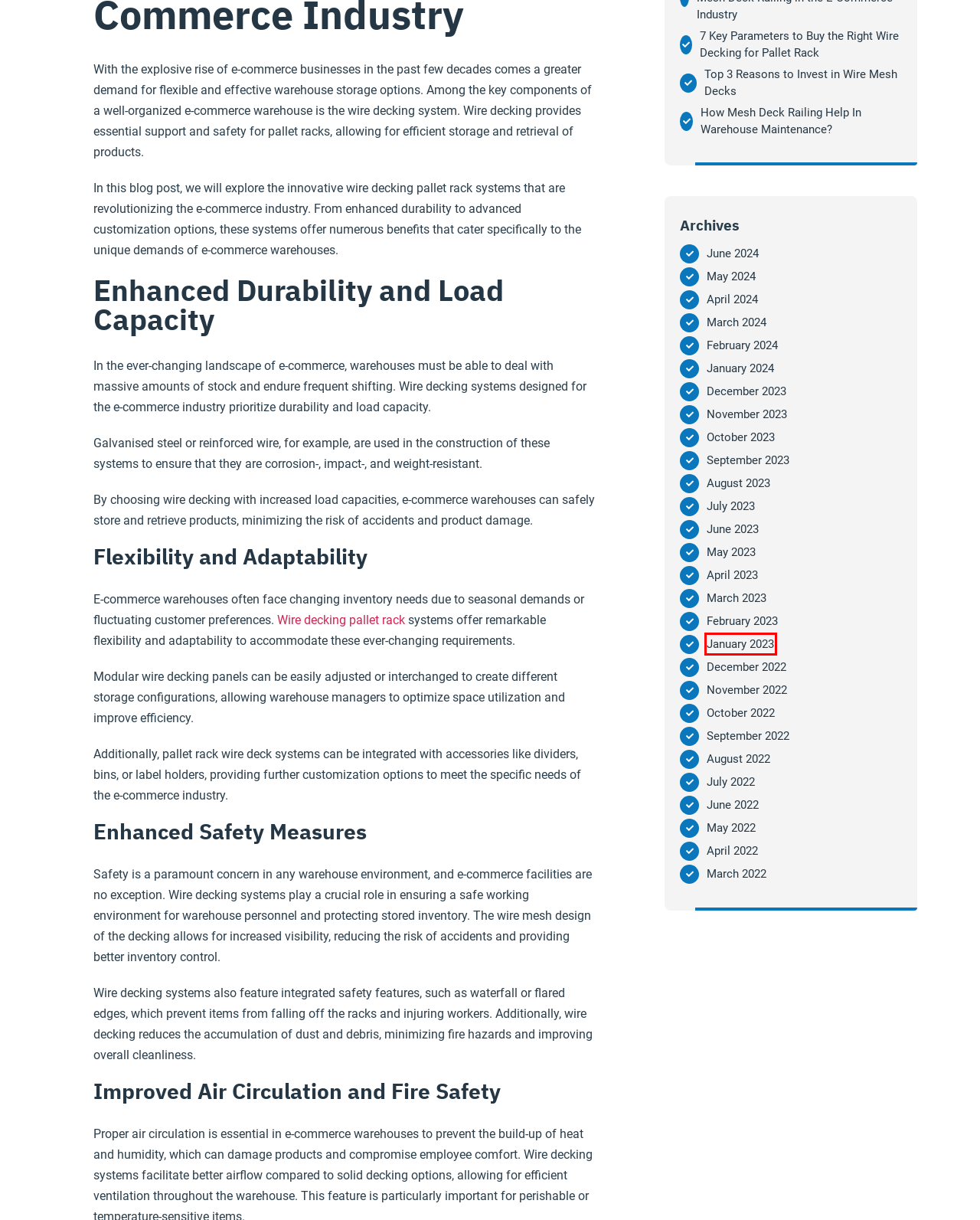You are provided with a screenshot of a webpage that includes a red rectangle bounding box. Please choose the most appropriate webpage description that matches the new webpage after clicking the element within the red bounding box. Here are the candidates:
A. June 2022 - Blog
B. October 2022 - Blog
C. January 2023 - Blog
D. June 2024 - Blog
E. July 2023 - Blog
F. February 2024 - Blog
G. June 2023 - Blog
H. 7 Key Parameters to Buy the Right Wire Decking for Pallet Rack

C